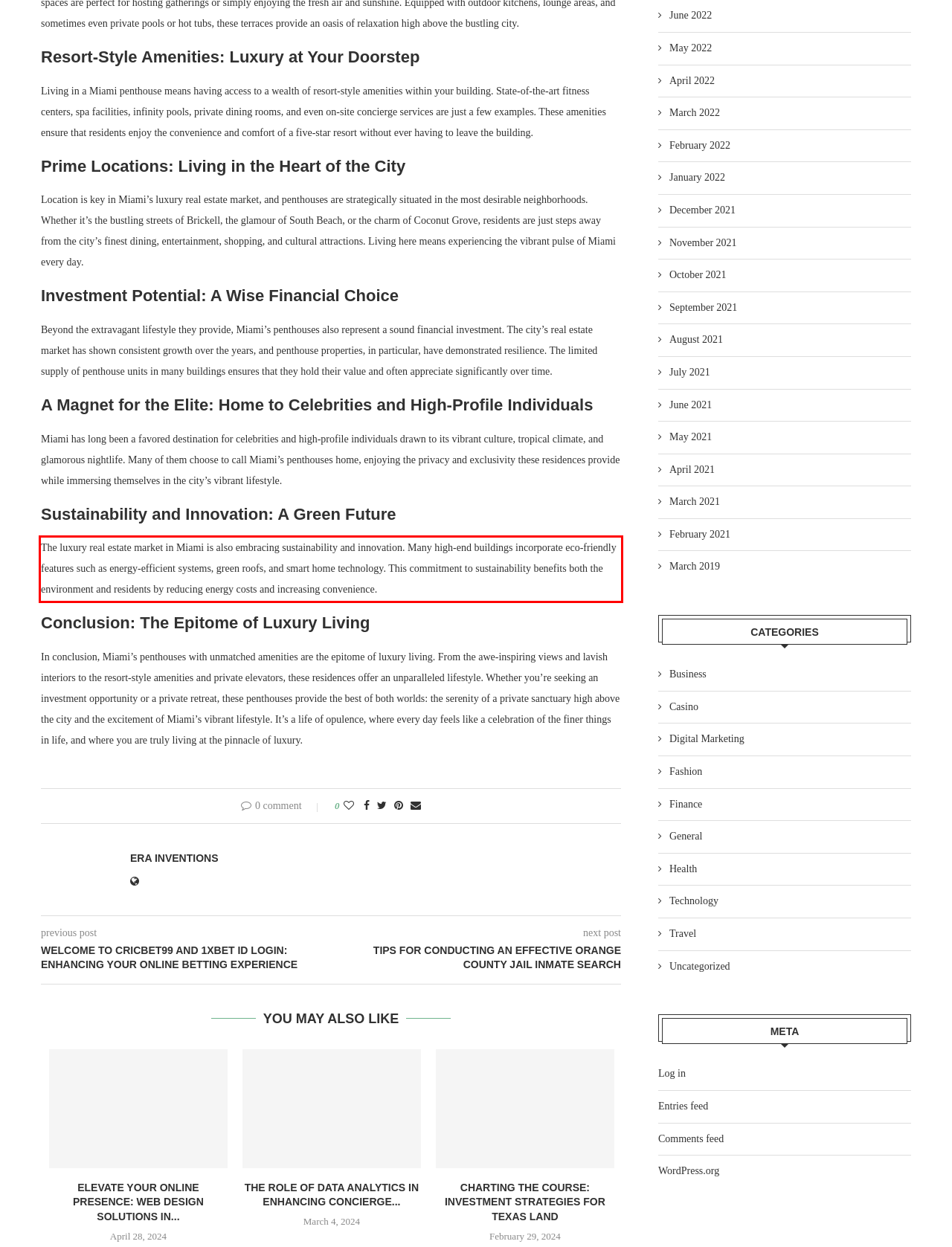You are provided with a screenshot of a webpage containing a red bounding box. Please extract the text enclosed by this red bounding box.

The luxury real estate market in Miami is also embracing sustainability and innovation. Many high-end buildings incorporate eco-friendly features such as energy-efficient systems, green roofs, and smart home technology. This commitment to sustainability benefits both the environment and residents by reducing energy costs and increasing convenience.